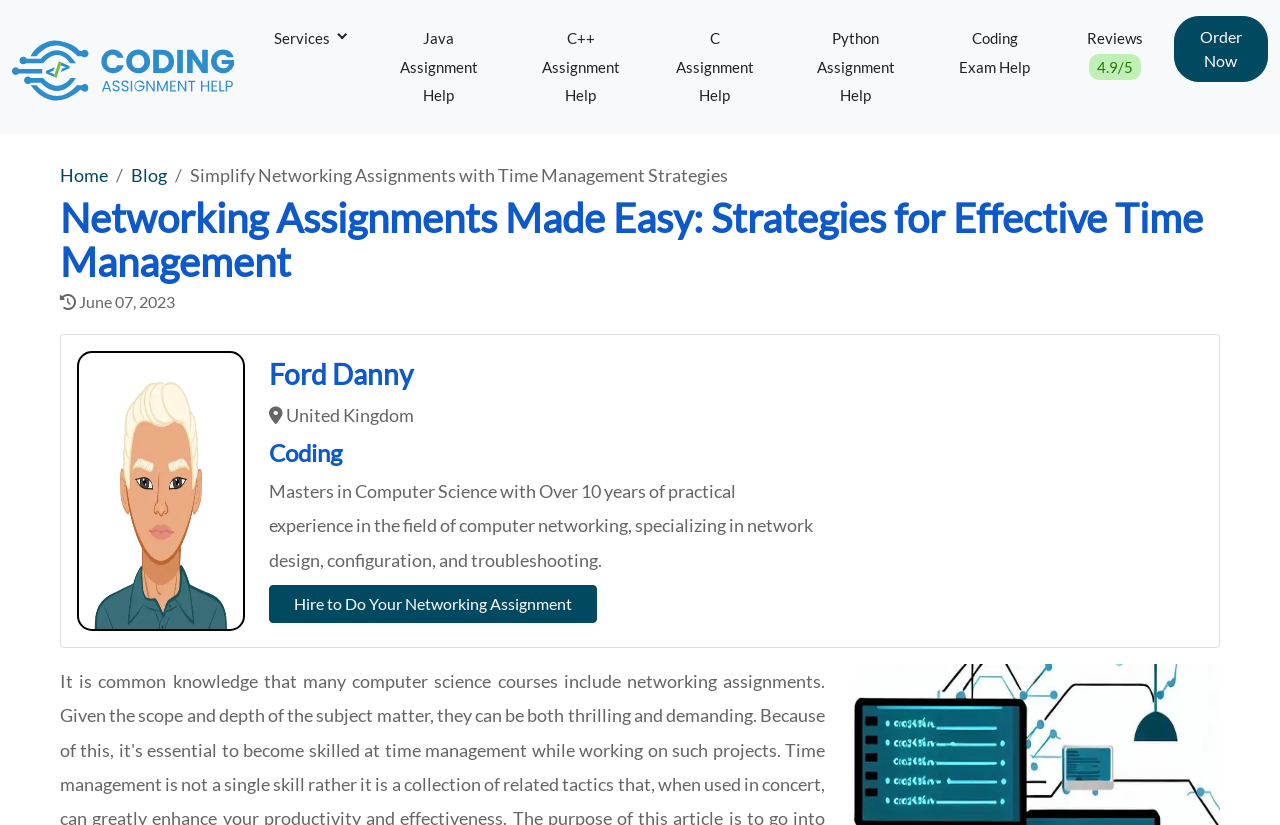What is the profession of the person in the image?
Answer briefly with a single word or phrase based on the image.

Coder